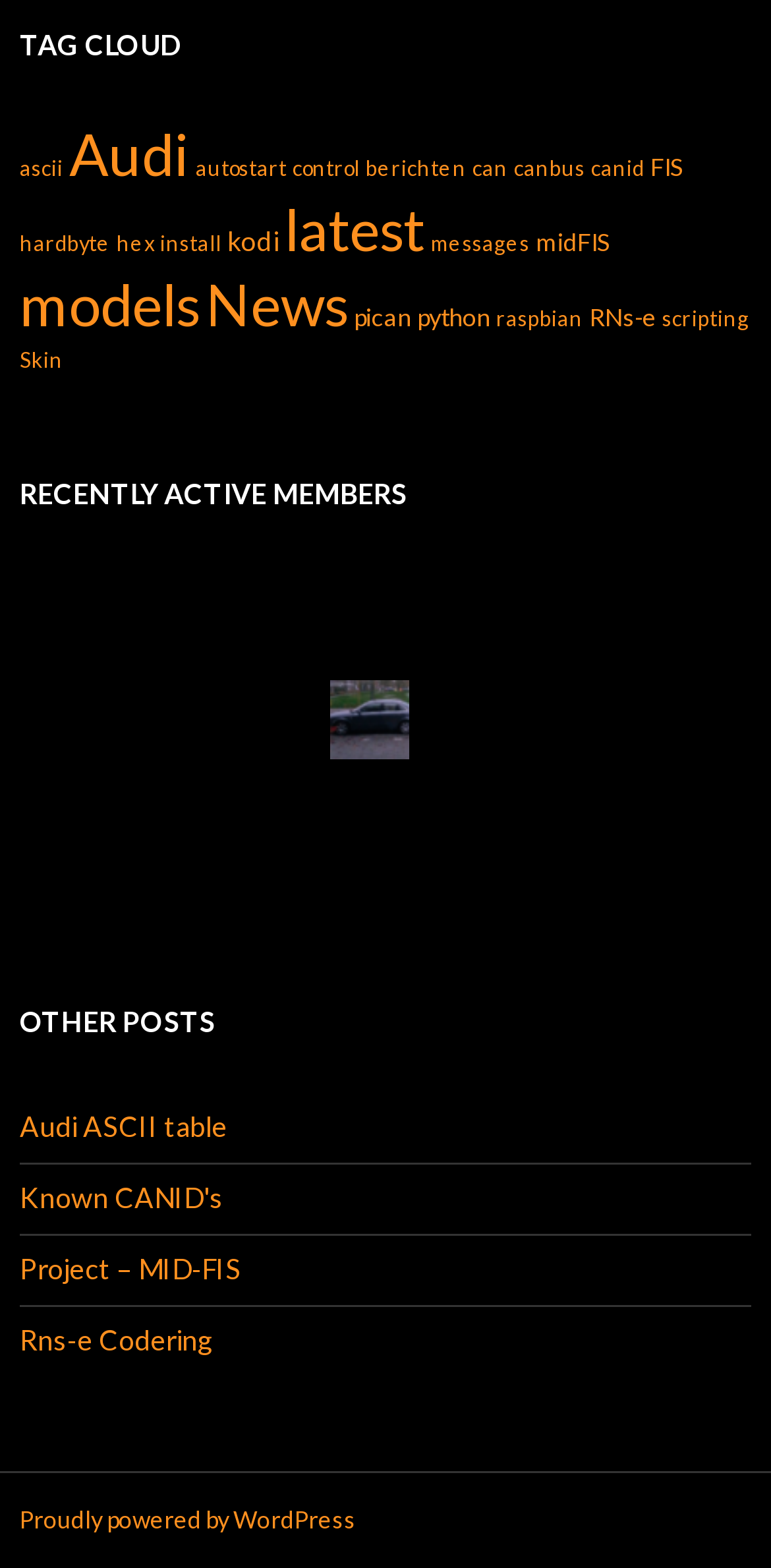Given the content of the image, can you provide a detailed answer to the question?
What is the text of the first link under 'TAG CLOUD'?

The first link under the 'TAG CLOUD' heading is 'ascii (1 item)' which is located at the top of the webpage with a bounding box coordinate of [0.026, 0.099, 0.082, 0.115].